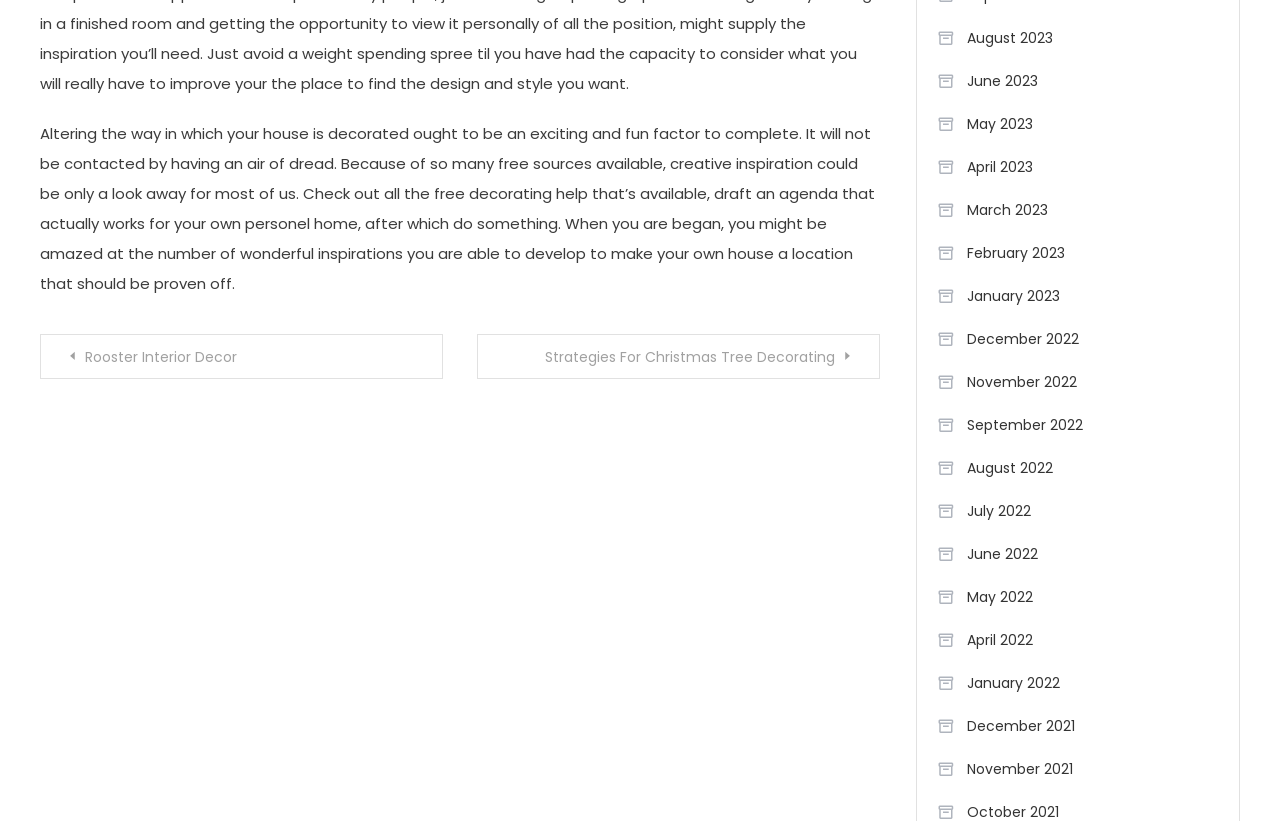Identify the coordinates of the bounding box for the element described below: "November 2022". Return the coordinates as four float numbers between 0 and 1: [left, top, right, bottom].

[0.732, 0.445, 0.841, 0.484]